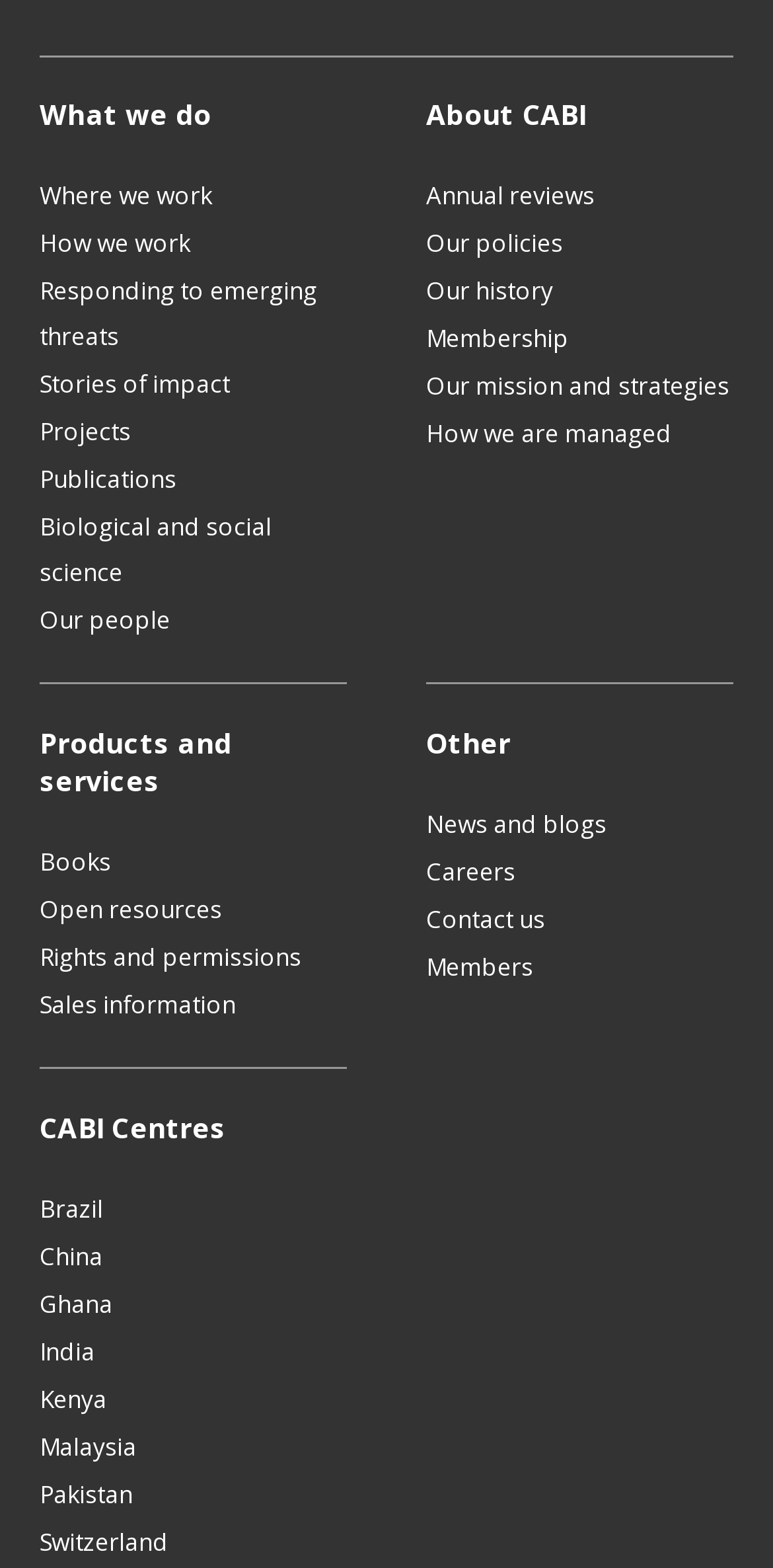Please specify the bounding box coordinates of the area that should be clicked to accomplish the following instruction: "Read 'News and blogs'". The coordinates should consist of four float numbers between 0 and 1, i.e., [left, top, right, bottom].

[0.551, 0.511, 0.785, 0.541]